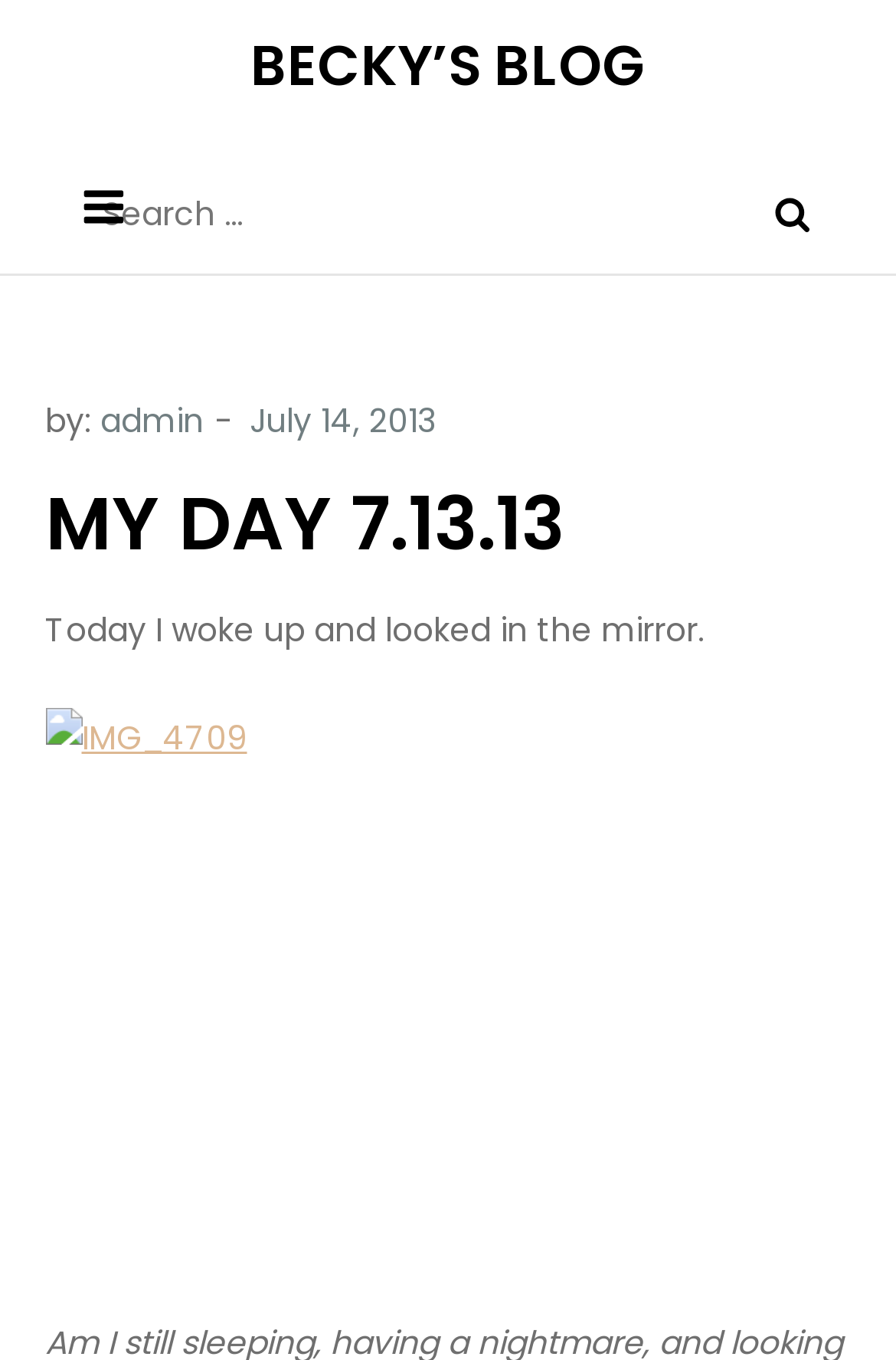Is there a search function on this webpage? Look at the image and give a one-word or short phrase answer.

Yes